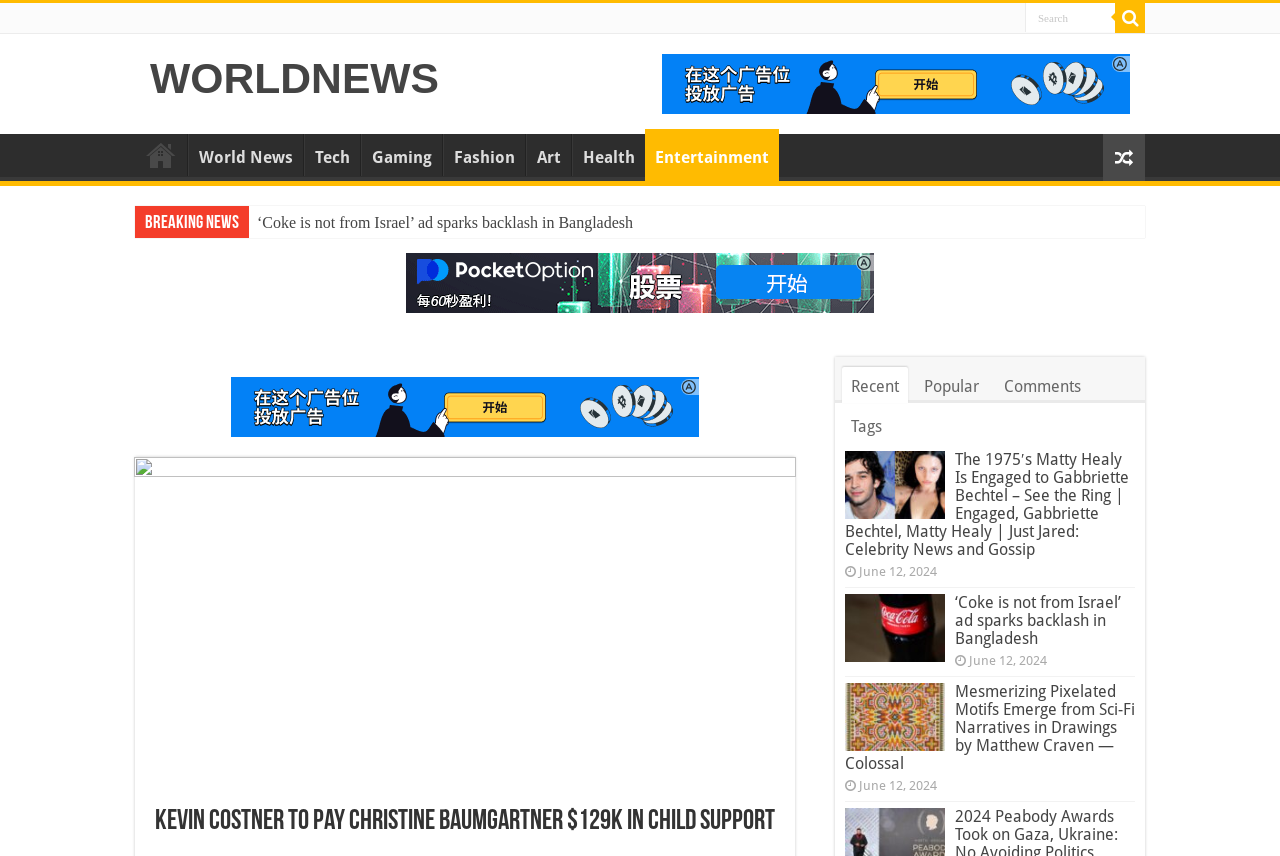Given the element description, predict the bounding box coordinates in the format (top-left x, top-left y, bottom-right x, bottom-right y), using floating point numbers between 0 and 1: Events & Festivals

None